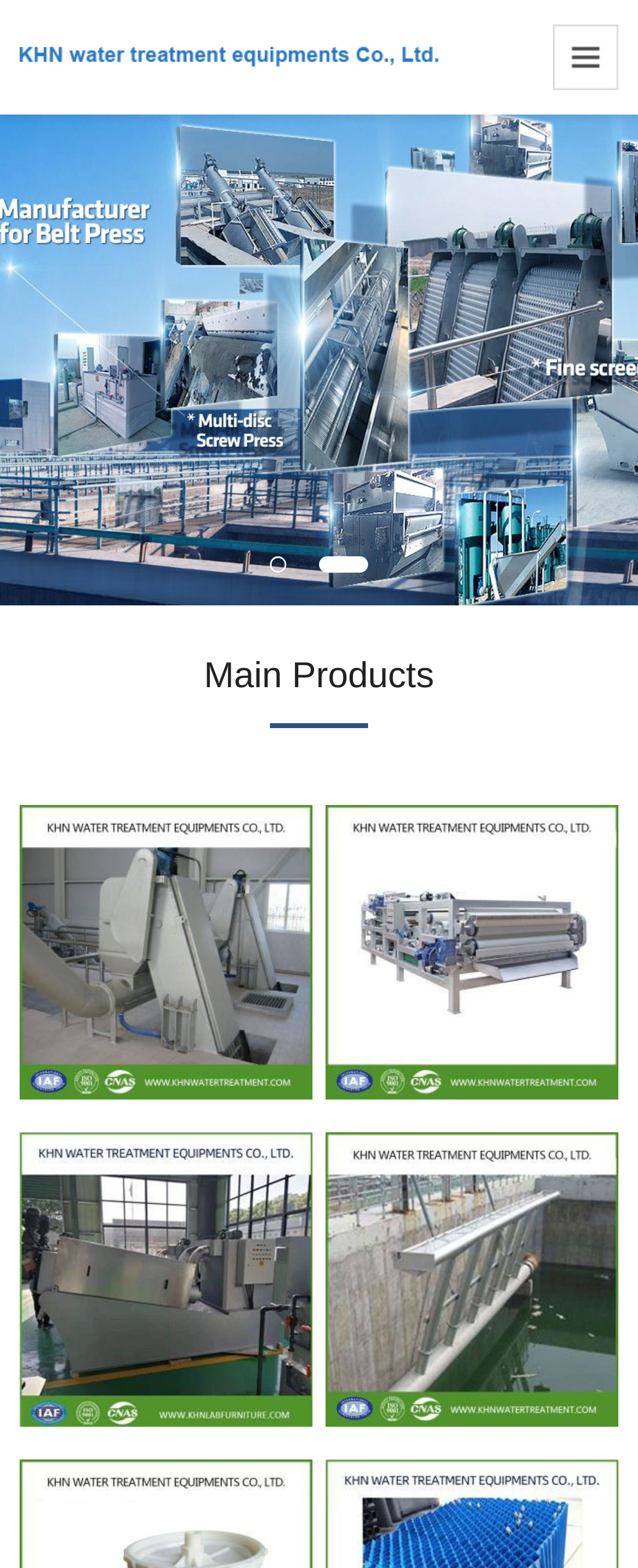Show the bounding box coordinates for the HTML element as described: "Domestic Sewage Treatment Plants".

[0.509, 0.722, 0.97, 0.91]